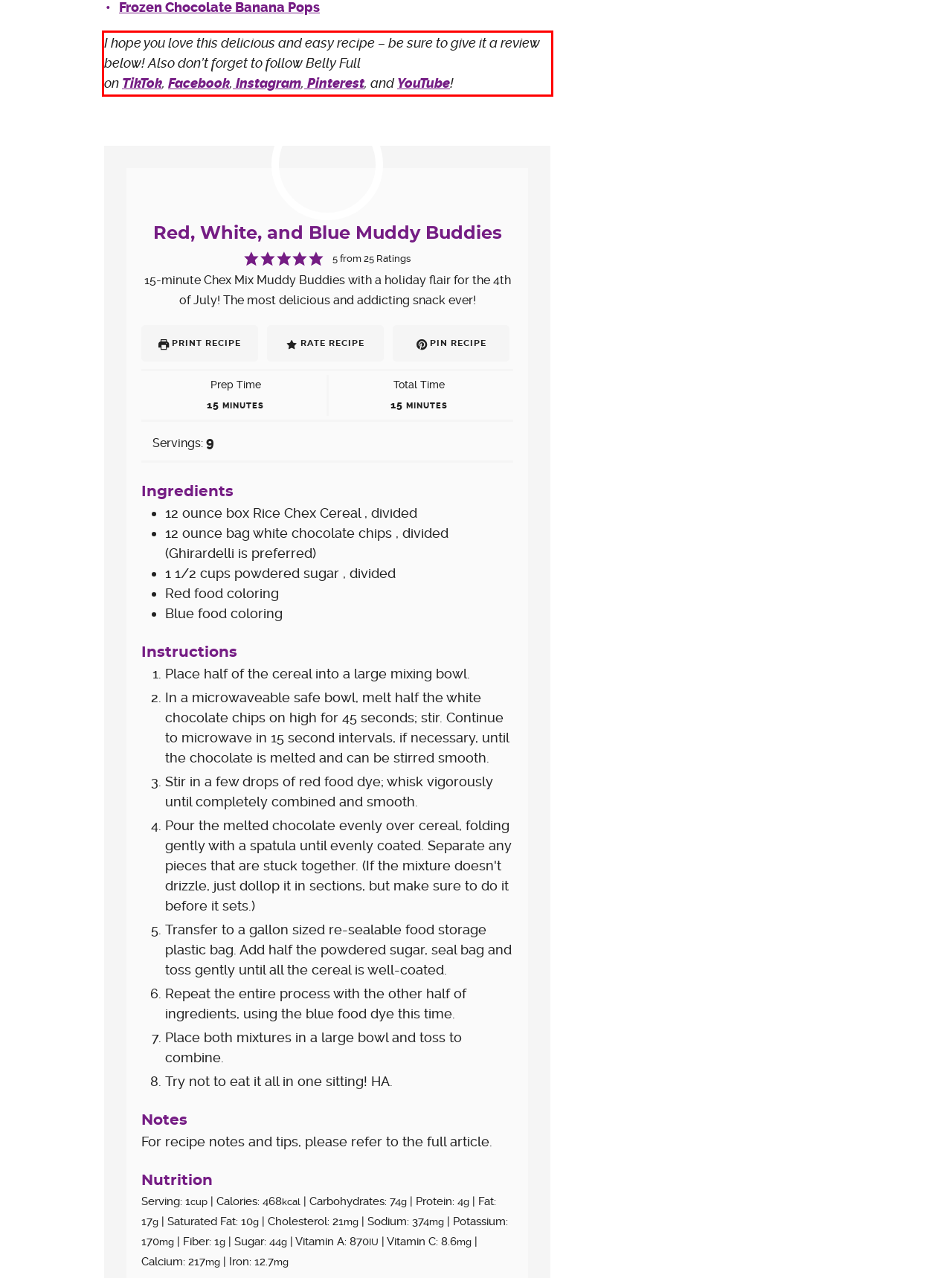Given a webpage screenshot, identify the text inside the red bounding box using OCR and extract it.

I hope you love this delicious and easy recipe – be sure to give it a review below! Also don’t forget to follow Belly Full on TikTok, Facebook, Instagram, Pinterest, and YouTube!